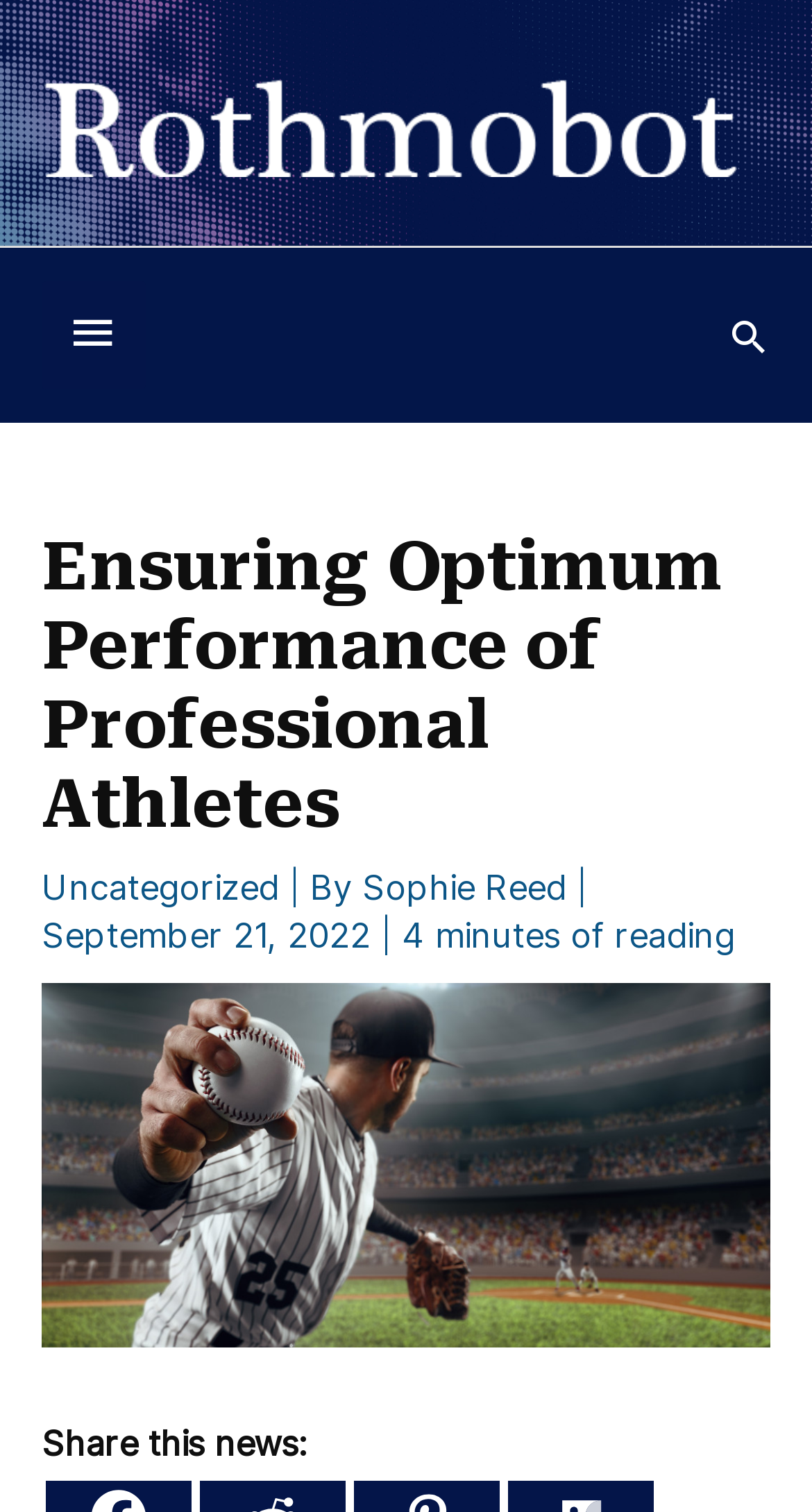Generate a comprehensive description of the webpage content.

The webpage is about ensuring the optimum performance of professional athletes. At the top left corner, there is a link to the website's homepage, "Rothmobot", accompanied by an image of the same name. Below this, there is a static text "Below Header". 

To the right of the "Rothmobot" link, there is a button with an icon. On the top right corner, there is a search icon link. 

The main content of the webpage is headed by "Ensuring Optimum Performance of Professional Athletes", which is followed by a link to the category "Uncategorized" and the author's name, "Sophie Reed". The article was posted on "September 21, 2022" and takes approximately "4 minutes of reading". 

Below the article's metadata, there is an image of a baseball pitcher getting ready to pitch a ball at a batter during a game. At the very bottom of the page, there is a static text "Share this news:".